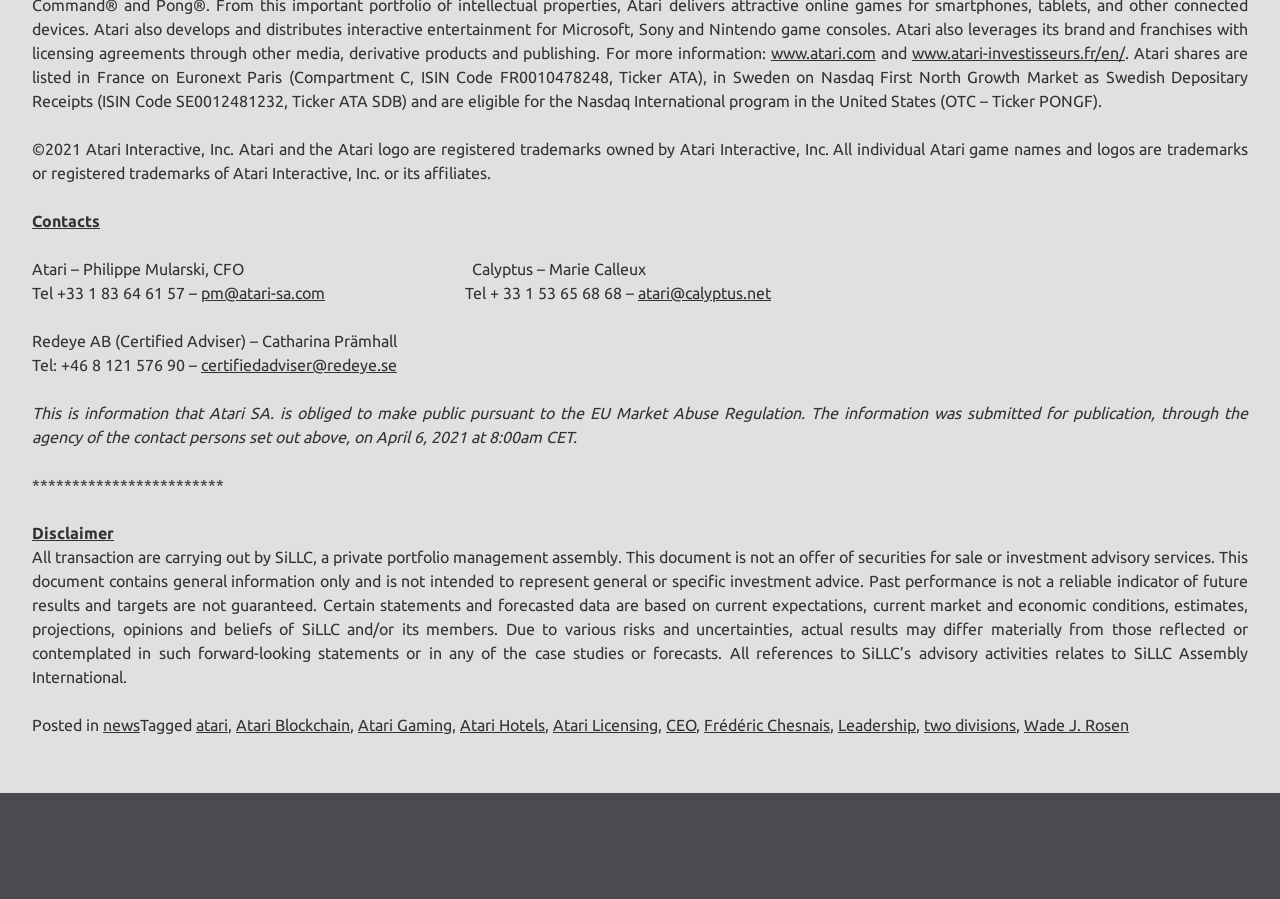What type of document is this?
Look at the image and respond with a one-word or short phrase answer.

Disclaimer